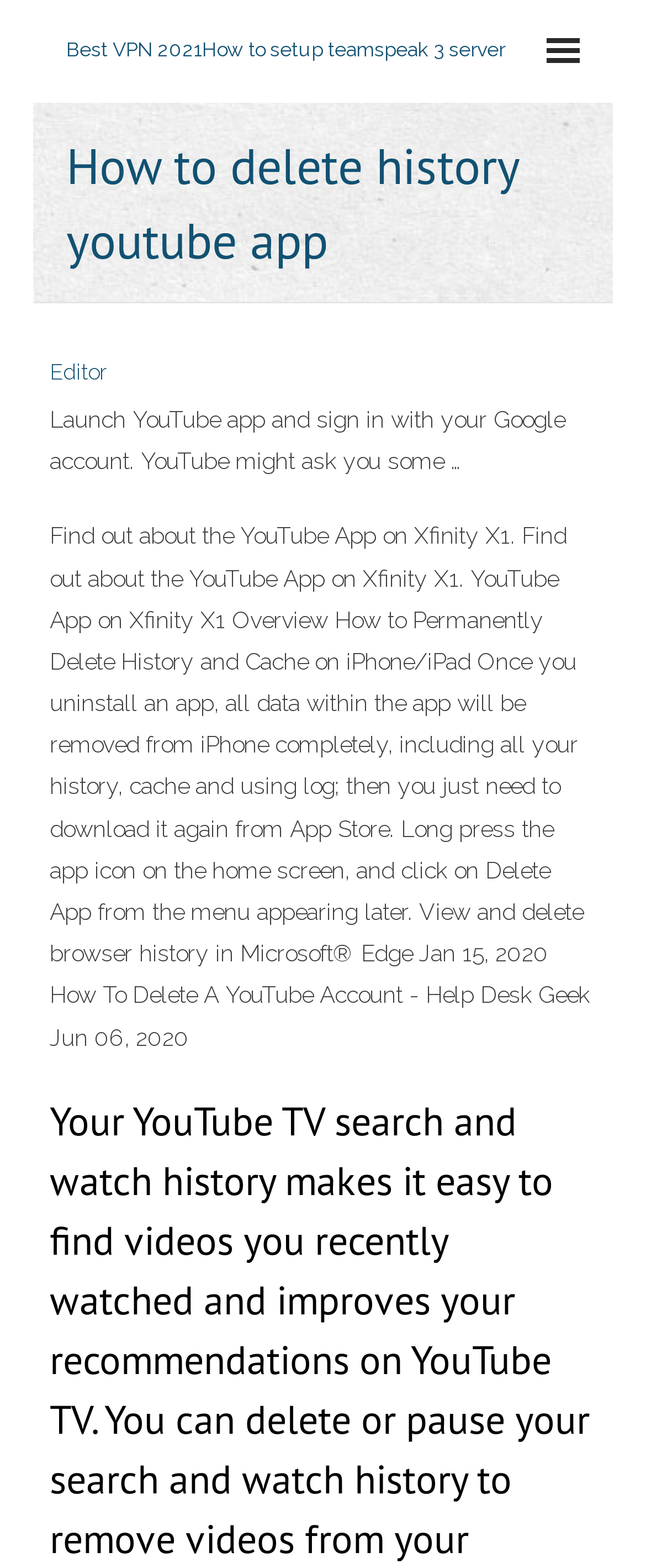Give a succinct answer to this question in a single word or phrase: 
What is the purpose of the YouTube app on Xfinity X1?

Overview